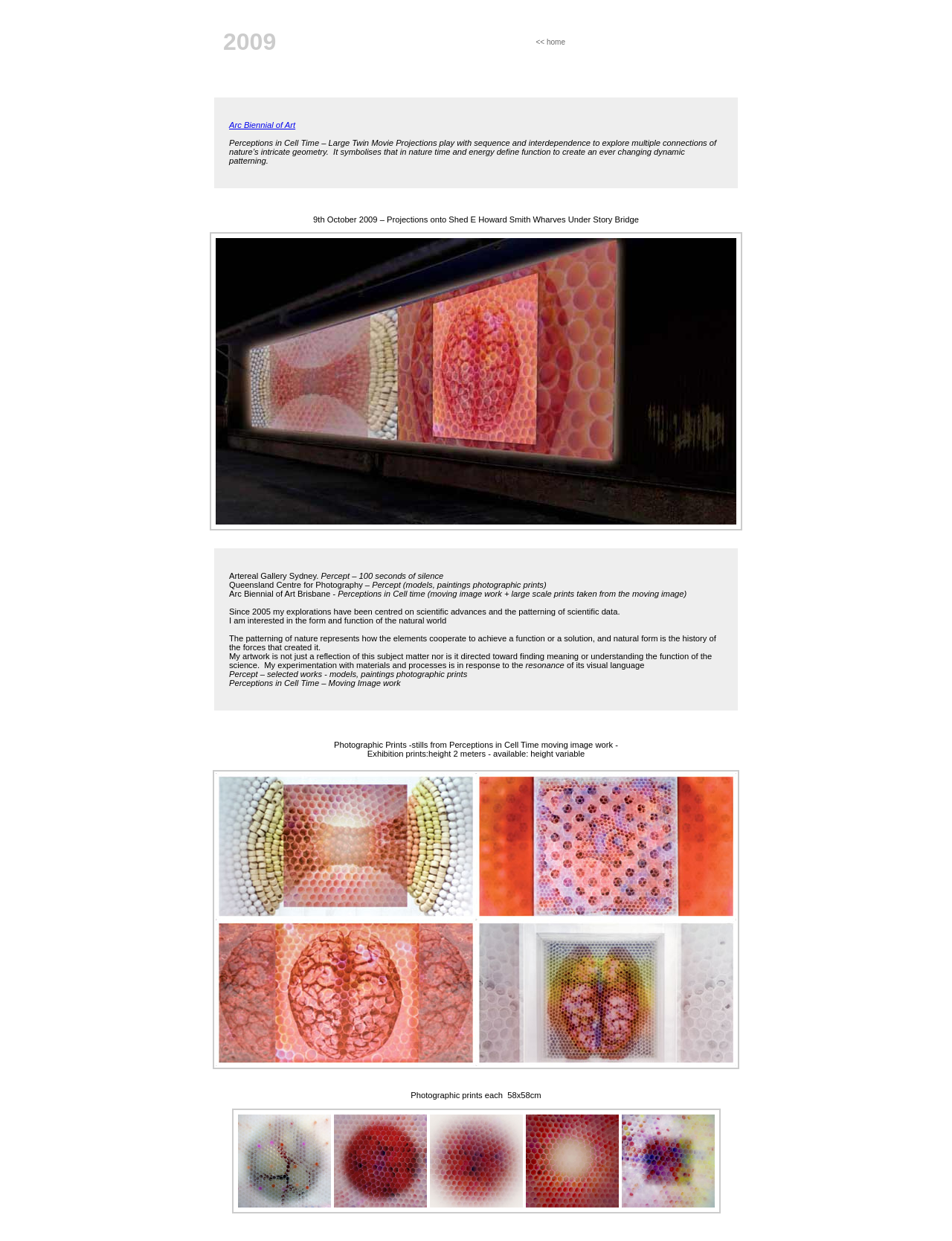Give a one-word or one-phrase response to the question: 
What is the theme of the artwork described?

Nature and scientific data